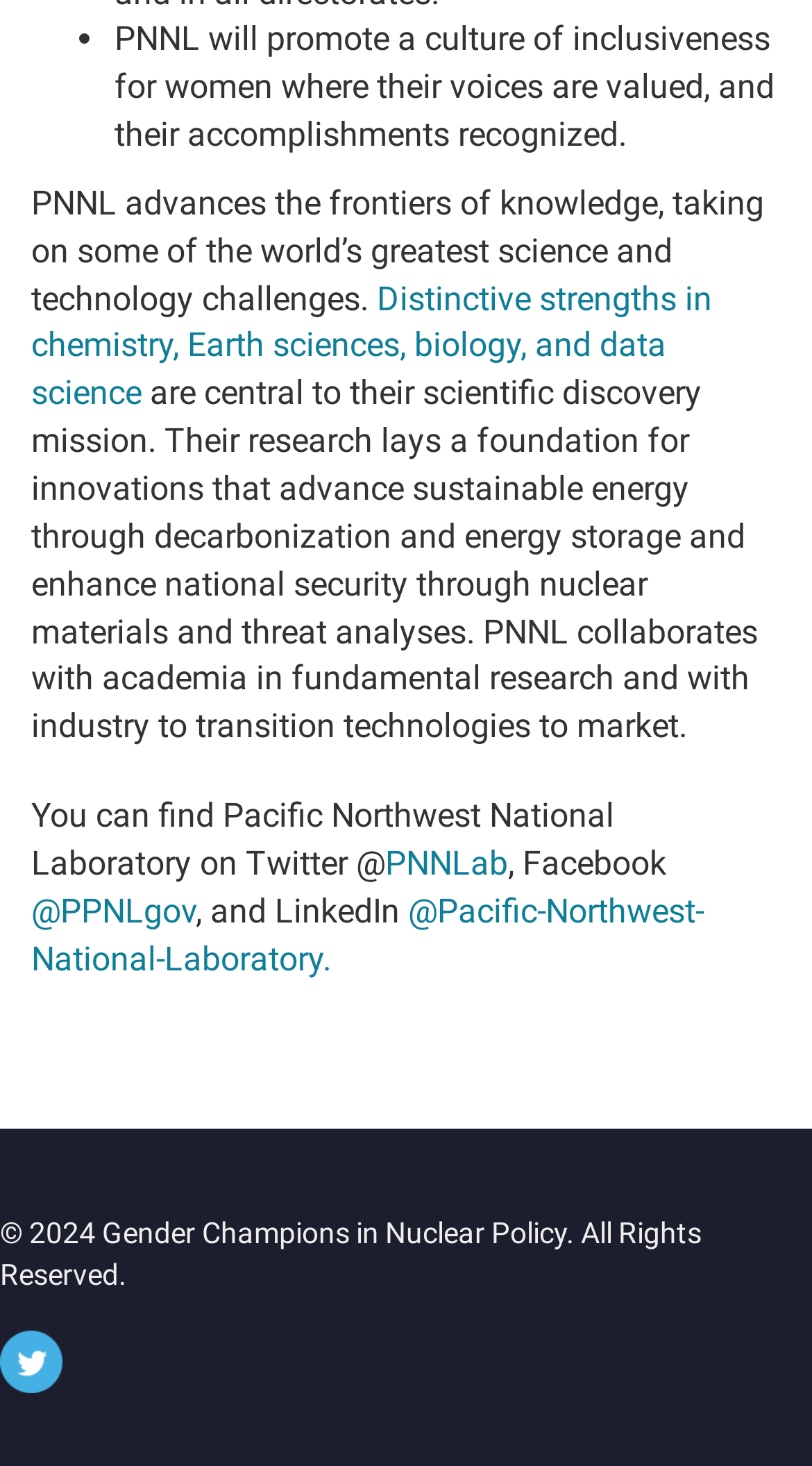Respond to the following query with just one word or a short phrase: 
What is the tone of the website?

Professional